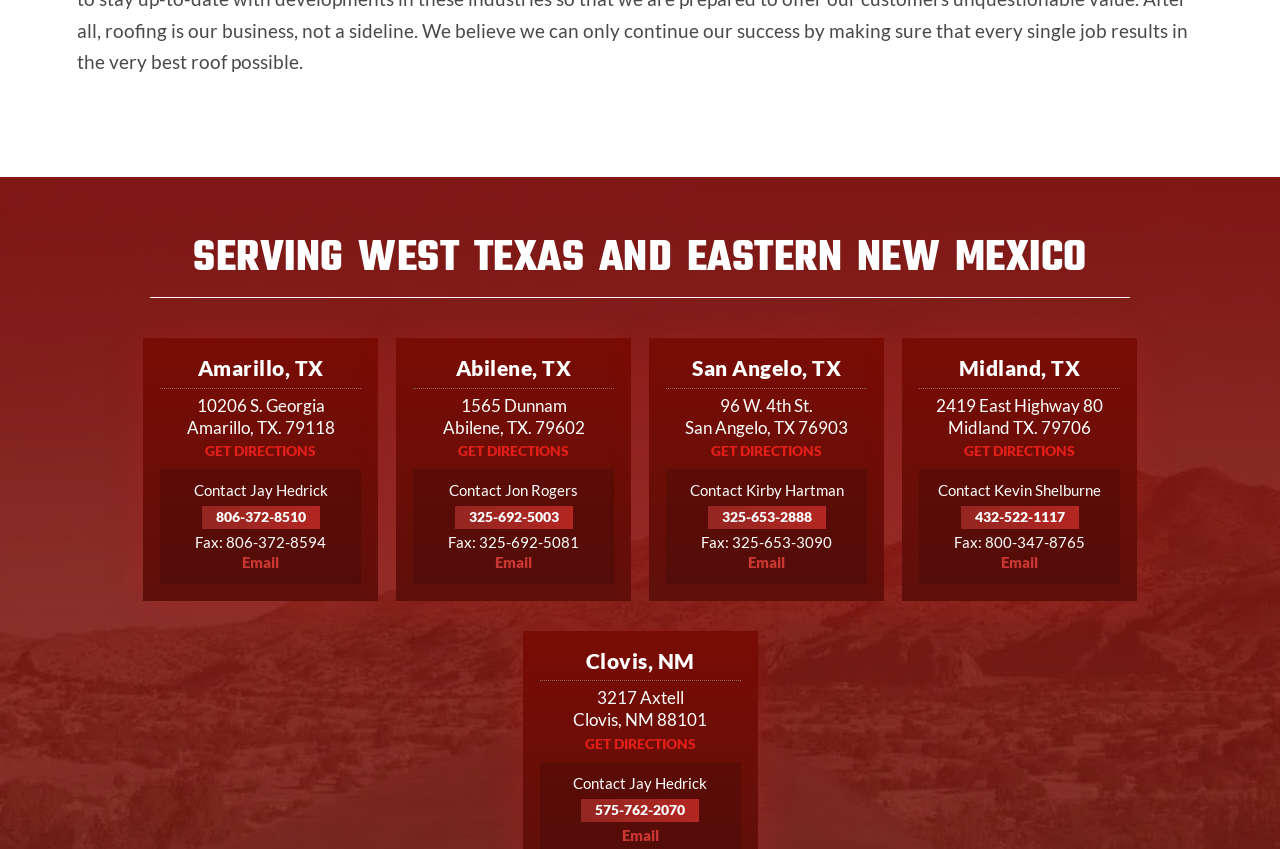Could you determine the bounding box coordinates of the clickable element to complete the instruction: "Email Jay Hedrick in Clovis, NM"? Provide the coordinates as four float numbers between 0 and 1, i.e., [left, top, right, bottom].

[0.486, 0.973, 0.514, 0.994]